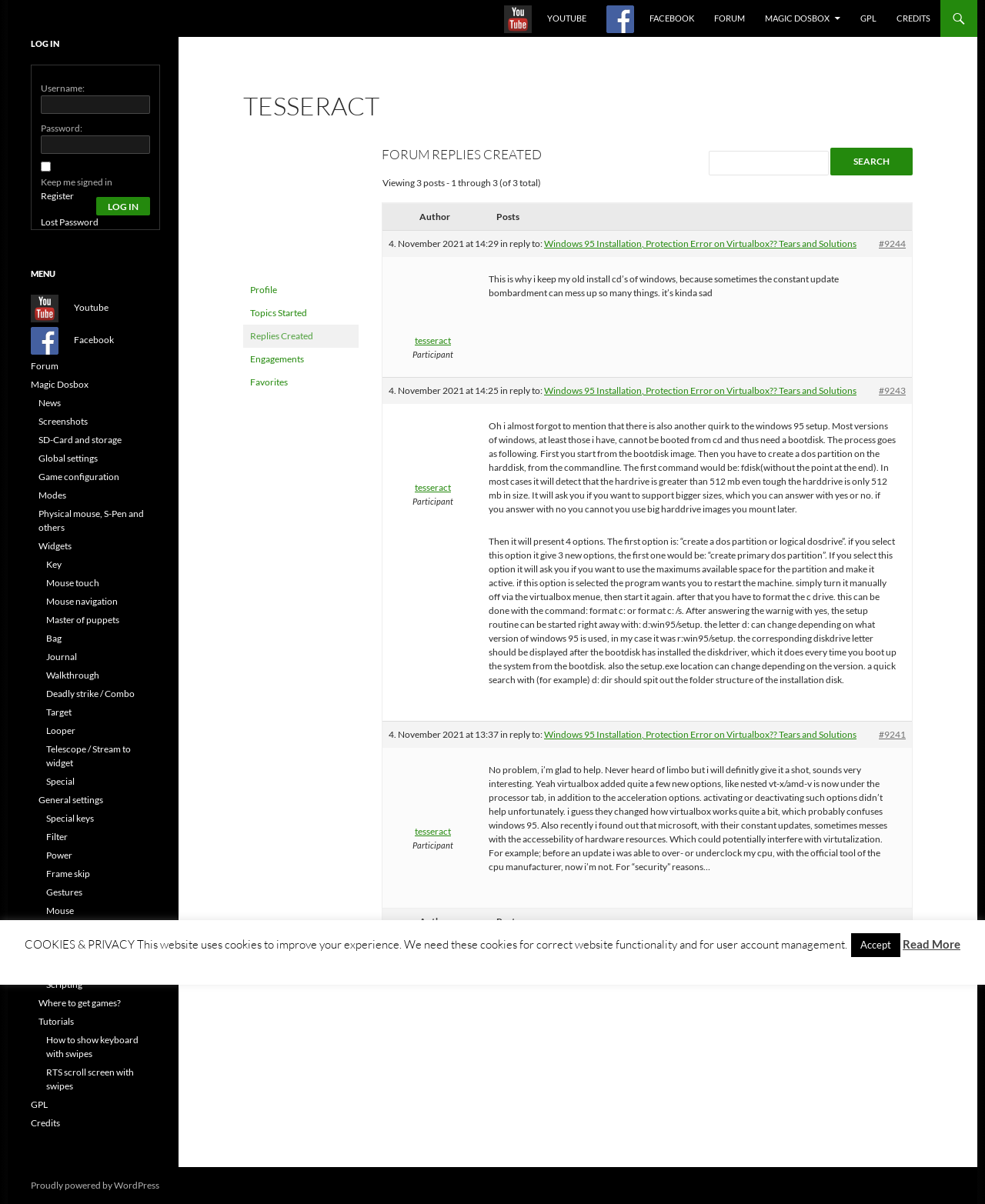What is the topic of the first post?
Please provide a comprehensive answer based on the visual information in the image.

The topic of the first post can be found in the link 'Windows 95 Installation, Protection Error on Virtualbox?? Tears and Solutions' which is located next to the static text 'in reply to:'.